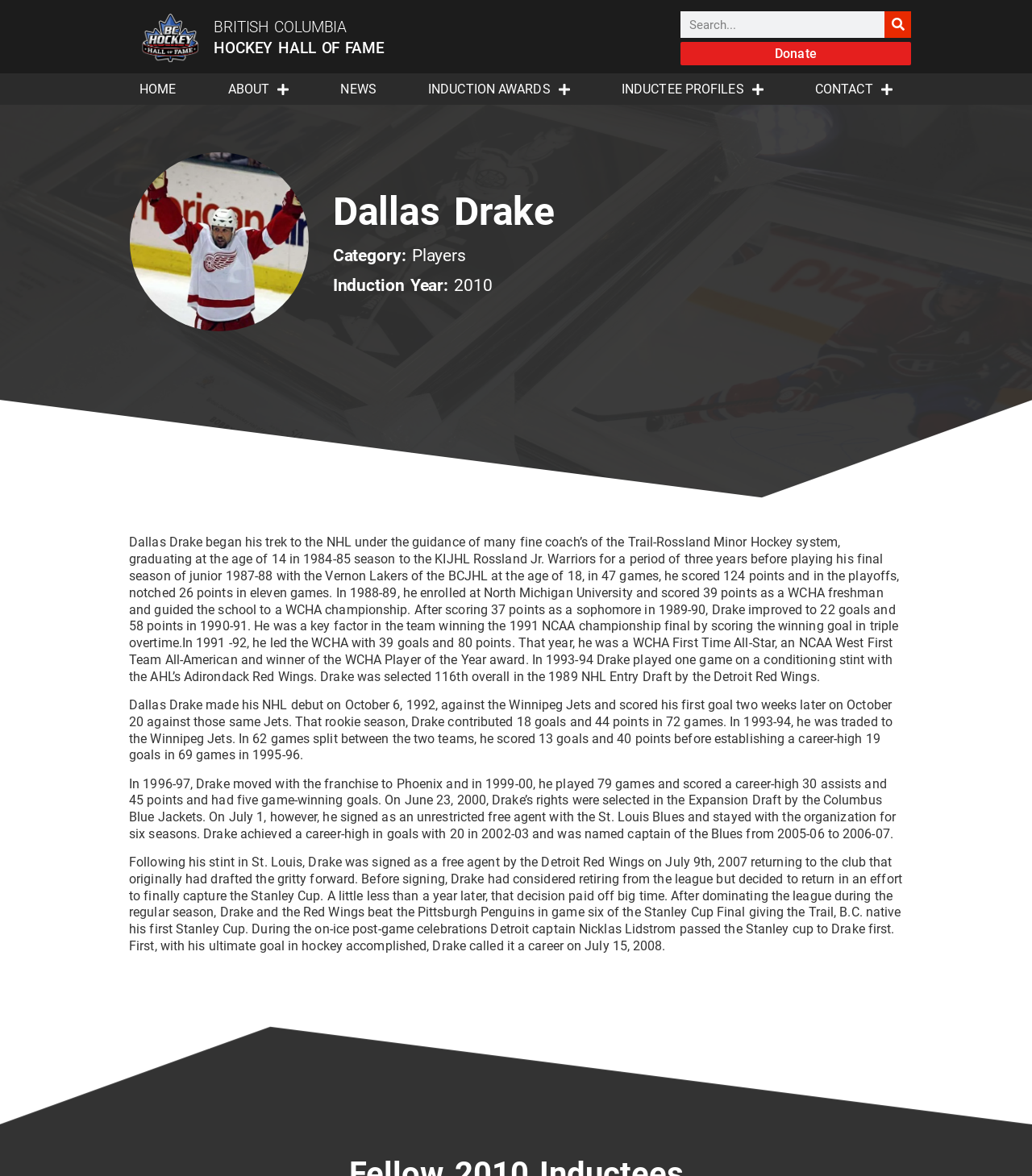Please identify the bounding box coordinates of the element that needs to be clicked to execute the following command: "Click on the Donate link". Provide the bounding box using four float numbers between 0 and 1, formatted as [left, top, right, bottom].

[0.659, 0.036, 0.883, 0.056]